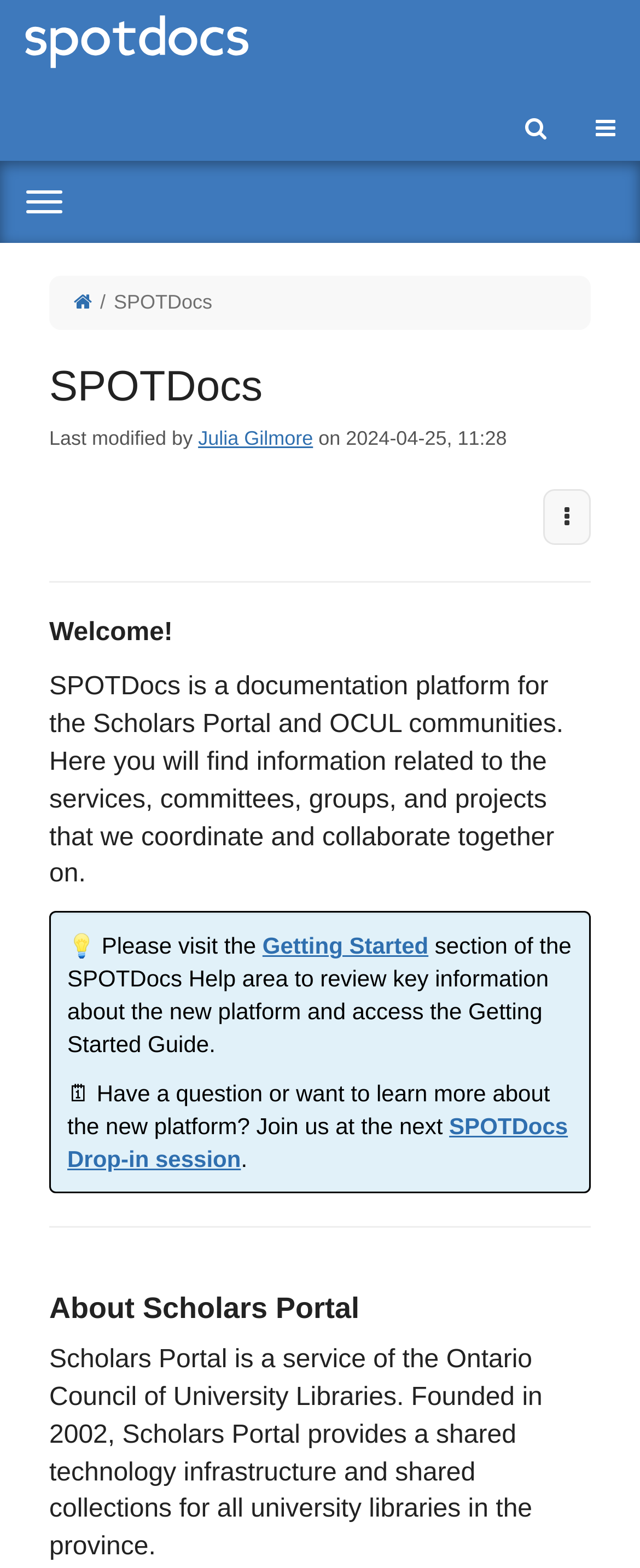Who last modified the page?
Answer the question with just one word or phrase using the image.

Julia Gilmore